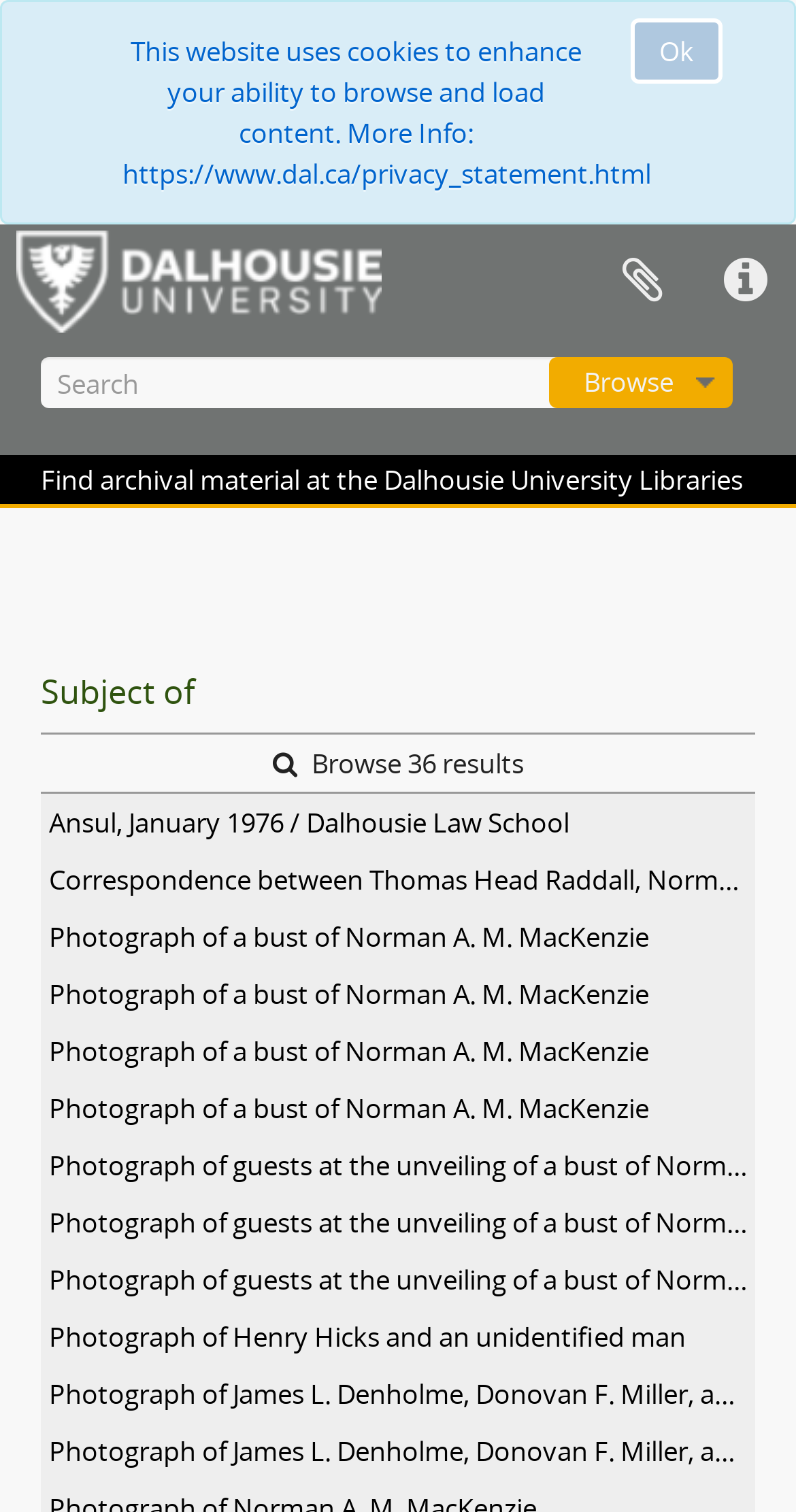Given the webpage screenshot, identify the bounding box of the UI element that matches this description: "Browse 36 results".

[0.062, 0.491, 0.938, 0.518]